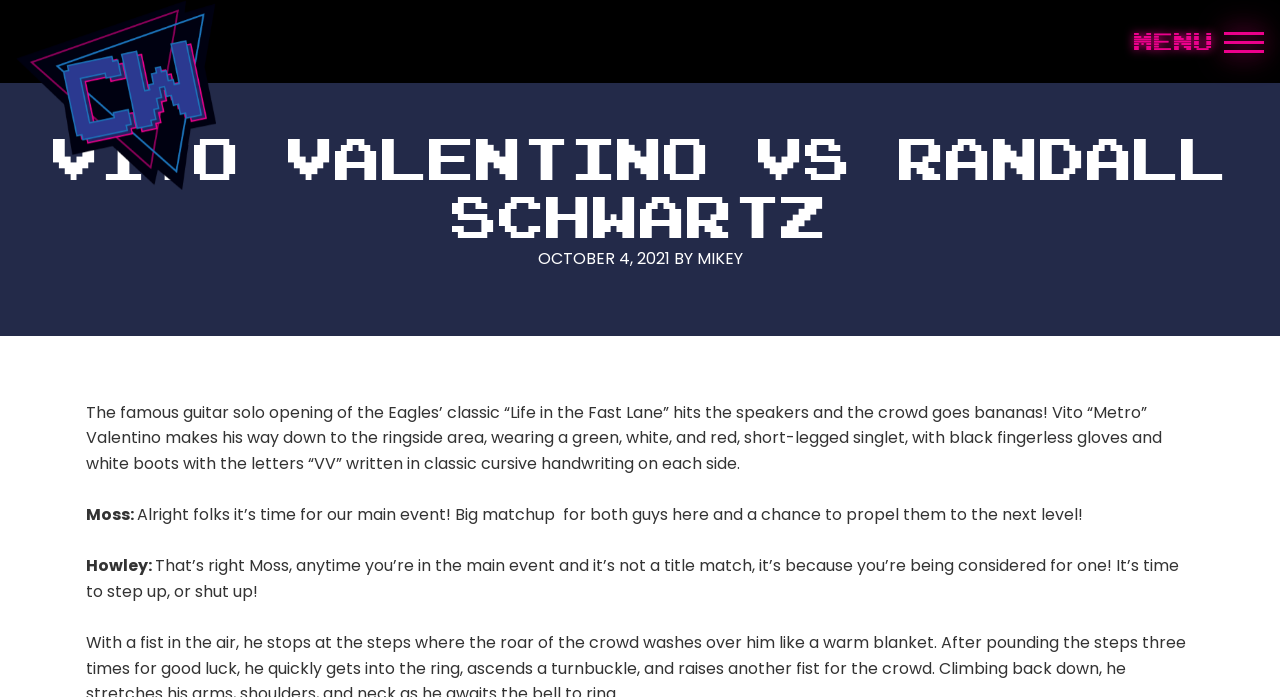Who is the commentator?
Give a single word or phrase answer based on the content of the image.

Moss and Howley